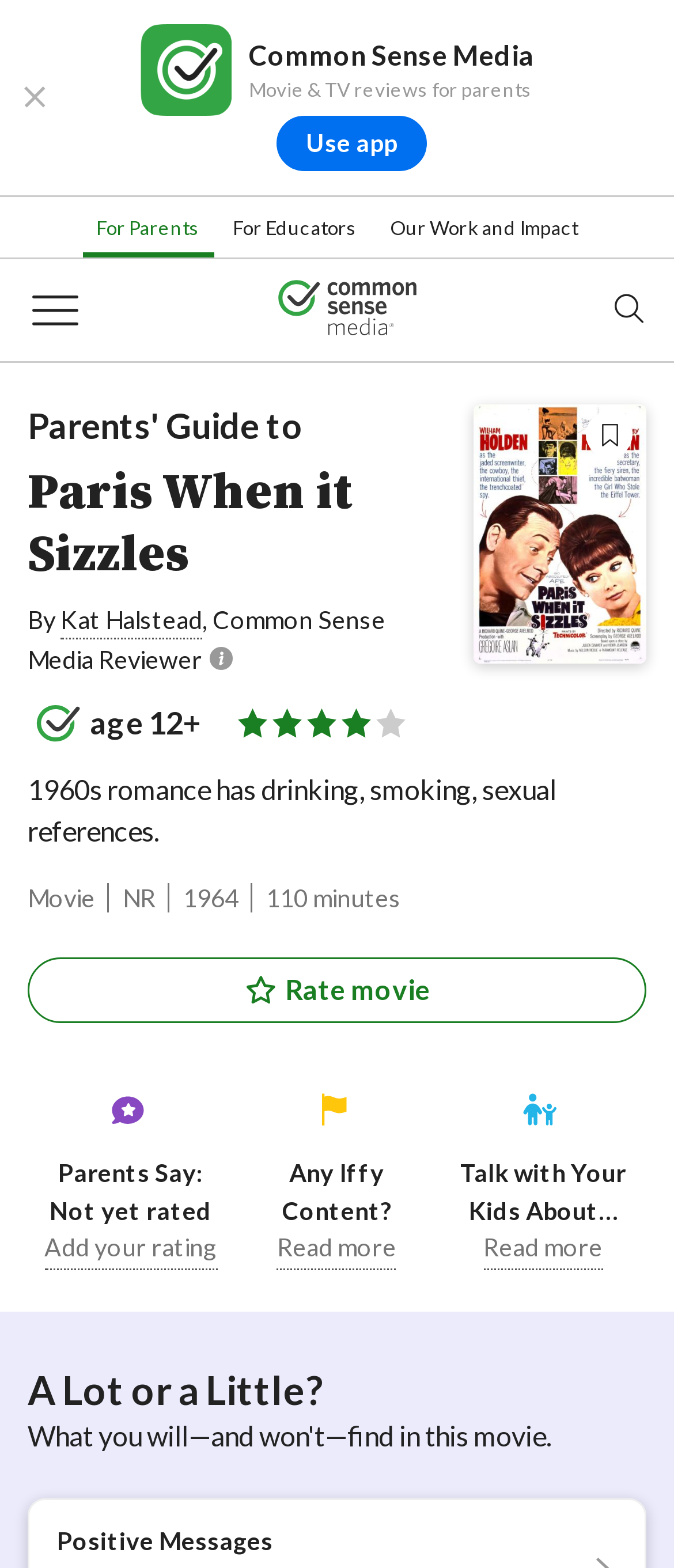How many categories can users browse by?
Please give a detailed and thorough answer to the question, covering all relevant points.

I found the number of categories by looking at the section that says 'Or browse by category:', which lists 6 categories: Movies, TV Shows, Books, Apps, Games, and Parenting.